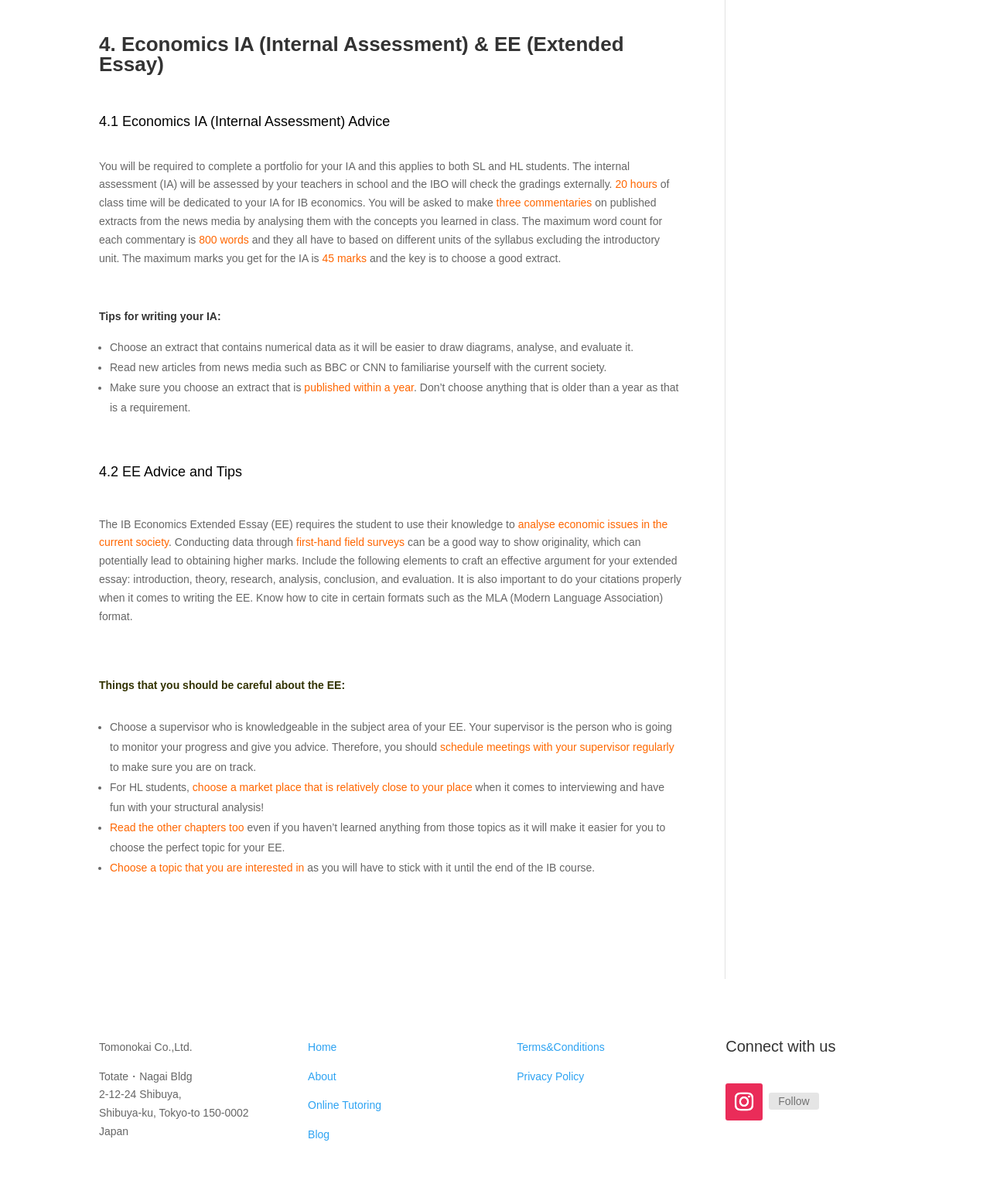What is the address of Tomonokai Co., Ltd.?
From the screenshot, provide a brief answer in one word or phrase.

2-12-24 Shibuya, Shibuya-ku, Tokyo-to 150-0002, Japan